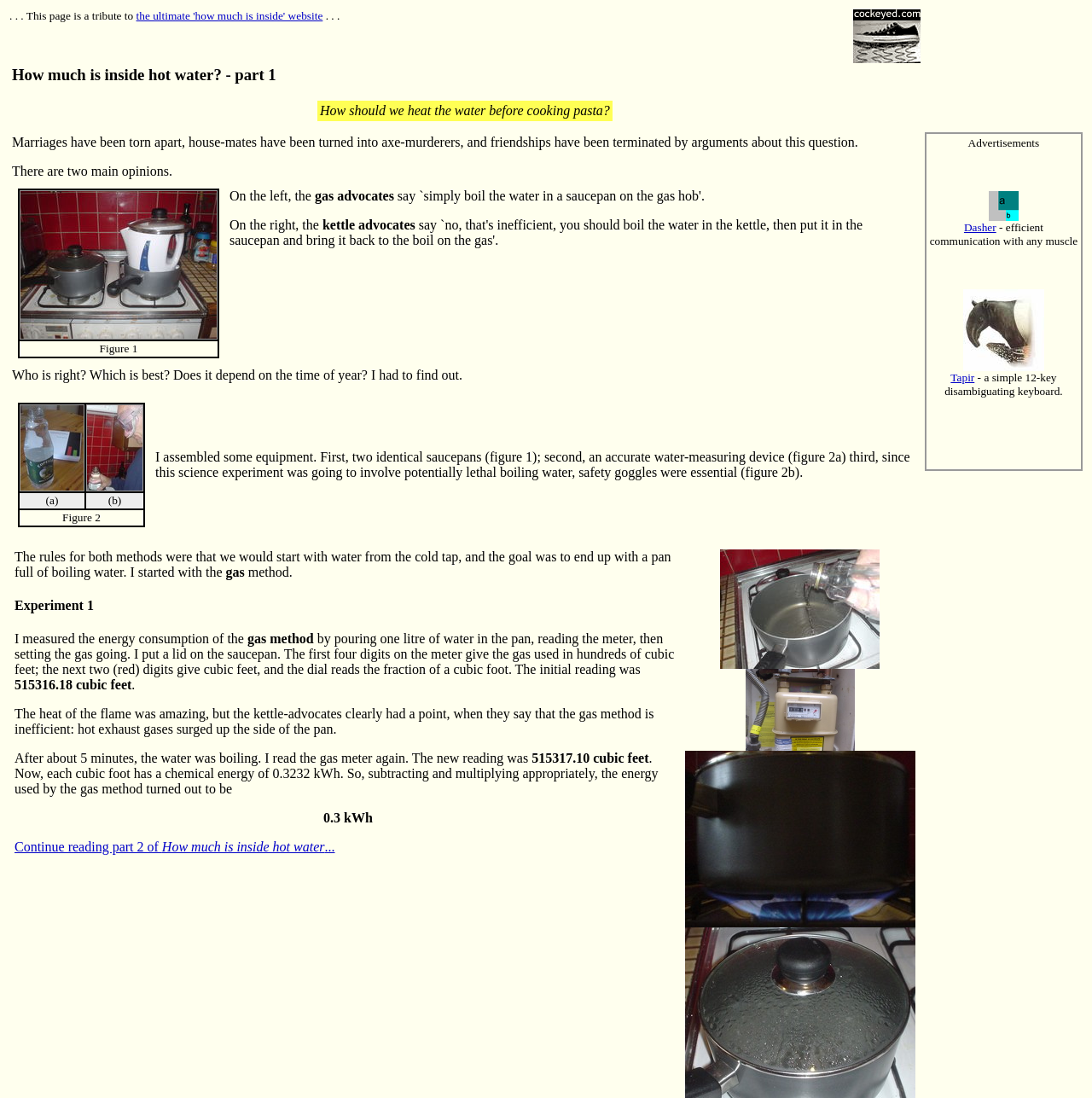How many identical saucepans were used in the experiment?
Utilize the image to construct a detailed and well-explained answer.

The text states 'First, two identical saucepans (figure 1);', which indicates that two identical saucepans were used in the experiment.